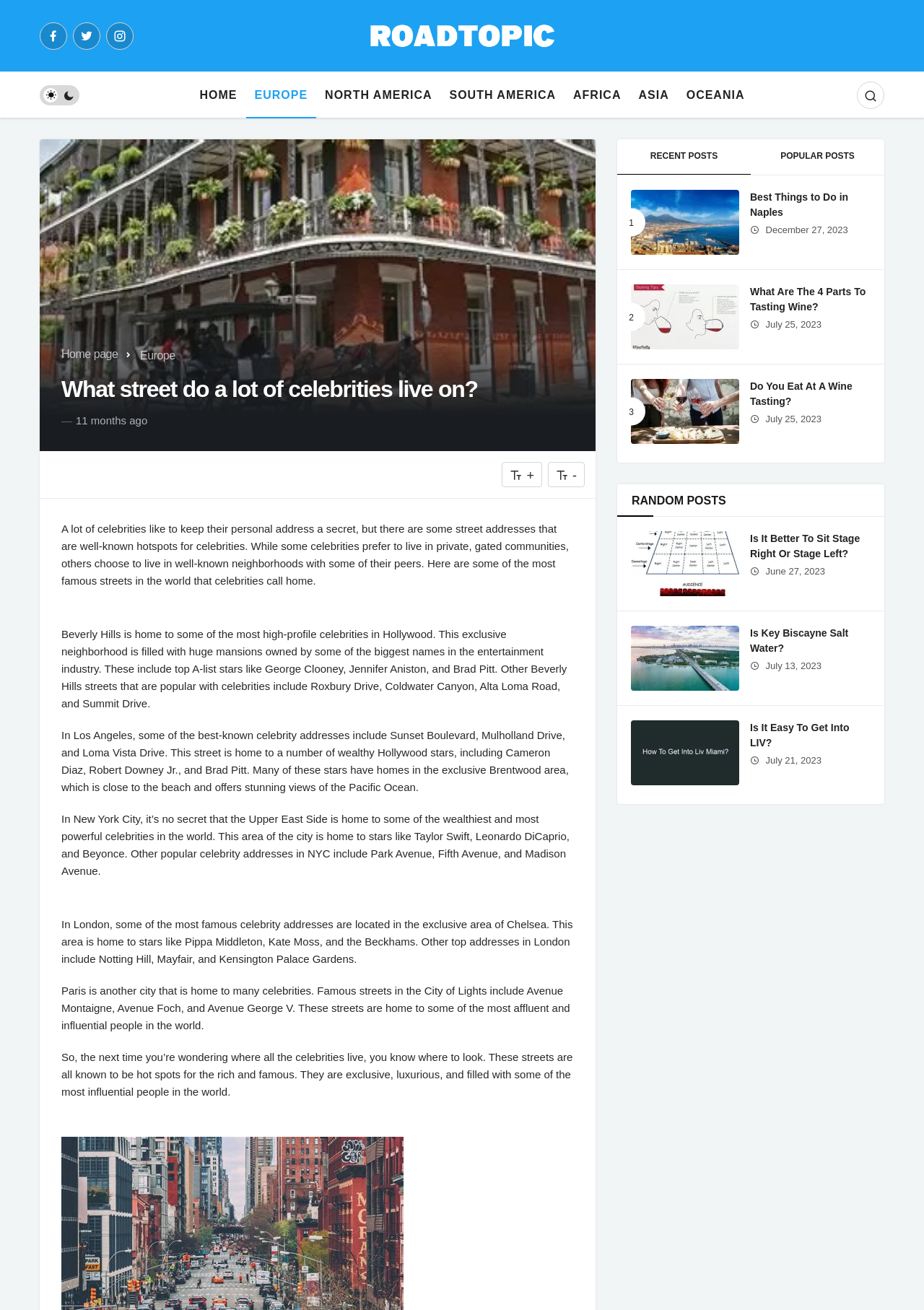Predict the bounding box coordinates for the UI element described as: "title="Instagram"". The coordinates should be four float numbers between 0 and 1, presented as [left, top, right, bottom].

[0.115, 0.017, 0.145, 0.038]